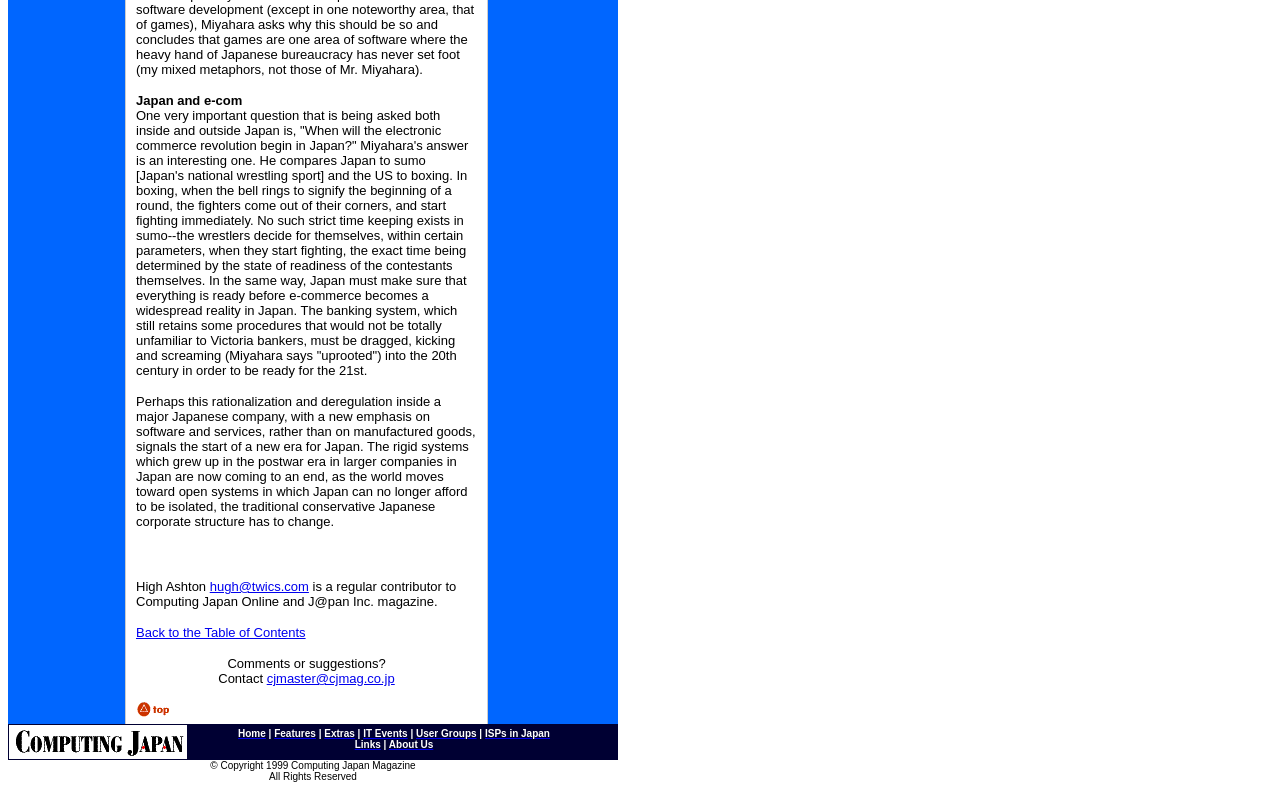Identify the bounding box for the given UI element using the description provided. Coordinates should be in the format (top-left x, top-left y, bottom-right x, bottom-right y) and must be between 0 and 1. Here is the description: User Groups

[0.325, 0.921, 0.372, 0.935]